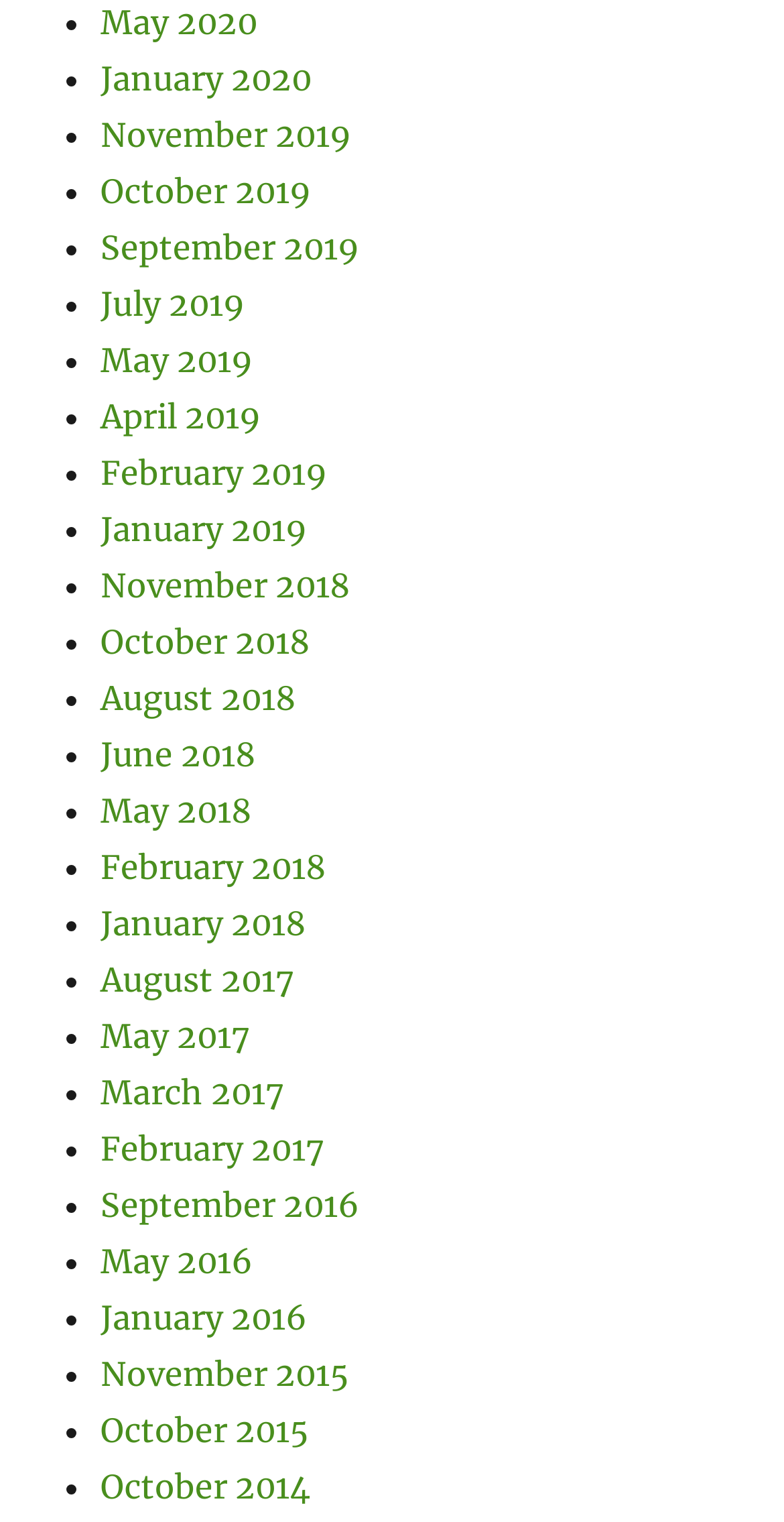Are the months listed in chronological order?
Kindly give a detailed and elaborate answer to the question.

I examined the links on the webpage and observed that they are listed in a consistent pattern, with each month following the previous one in chronological order. This suggests that the months are indeed listed in chronological order.